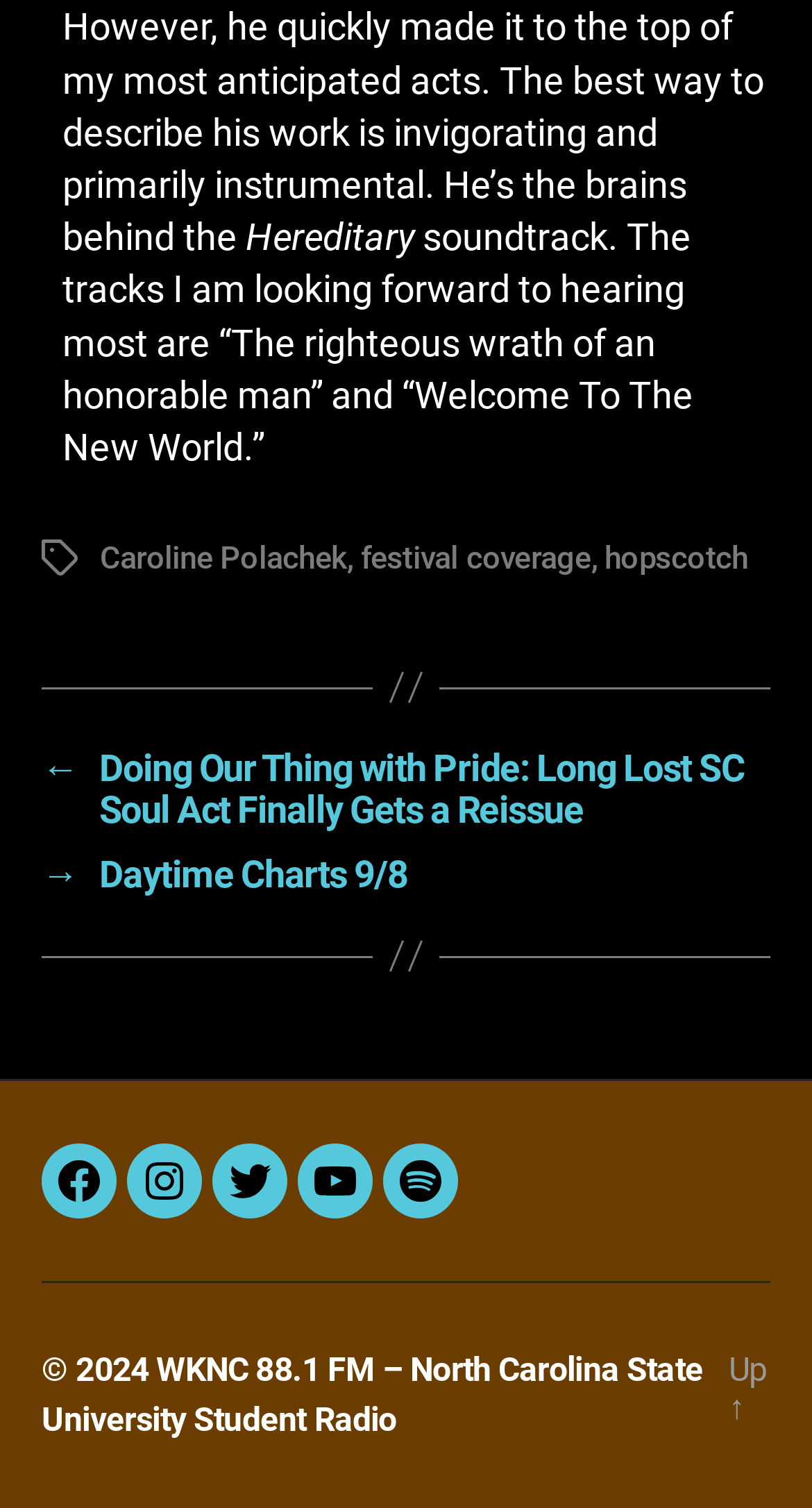What is the name of the soundtrack mentioned?
Using the visual information, reply with a single word or short phrase.

Hereditary